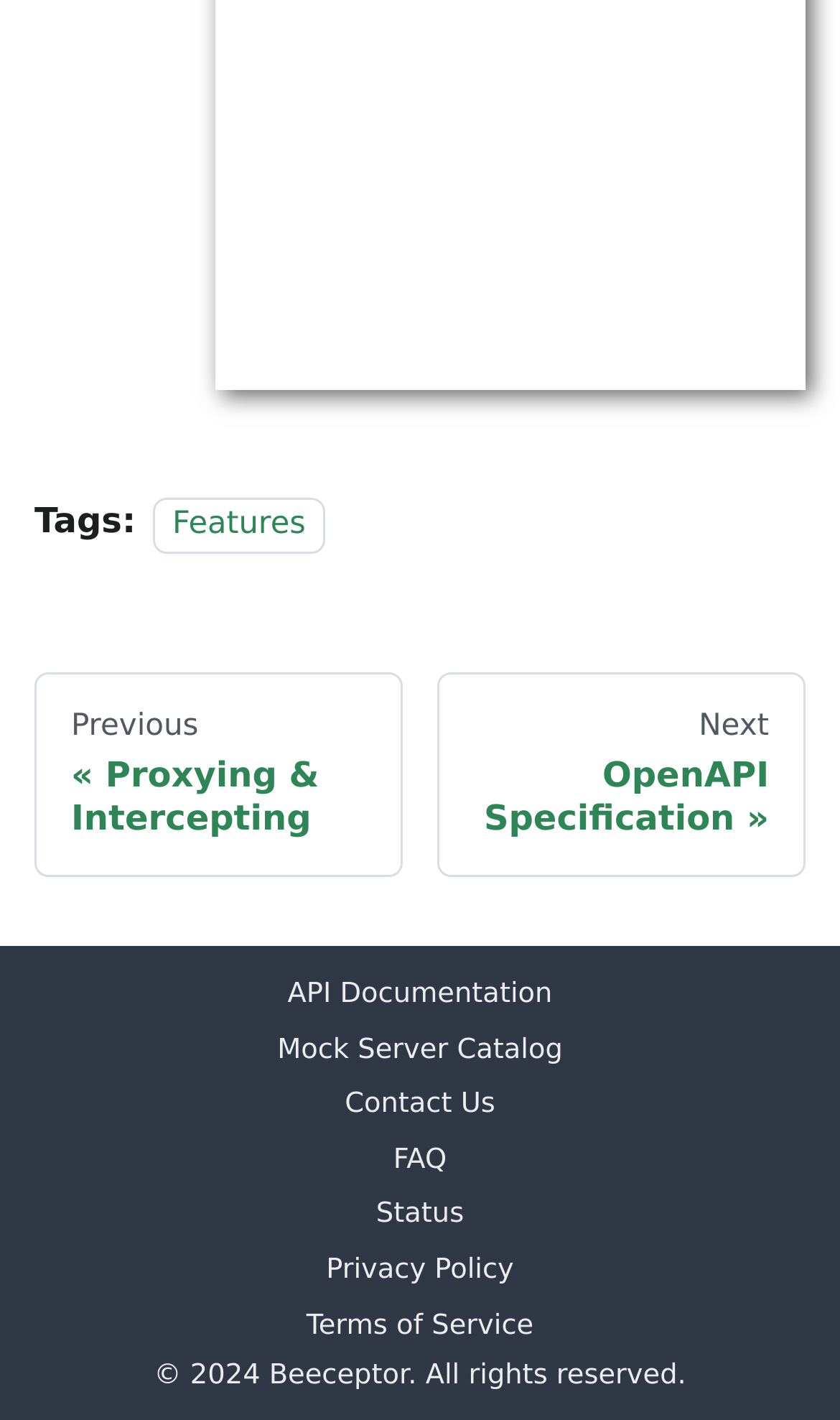Using the given description, provide the bounding box coordinates formatted as (top-left x, top-left y, bottom-right x, bottom-right y), with all values being floating point numbers between 0 and 1. Description: FAQ

[0.041, 0.798, 0.959, 0.837]